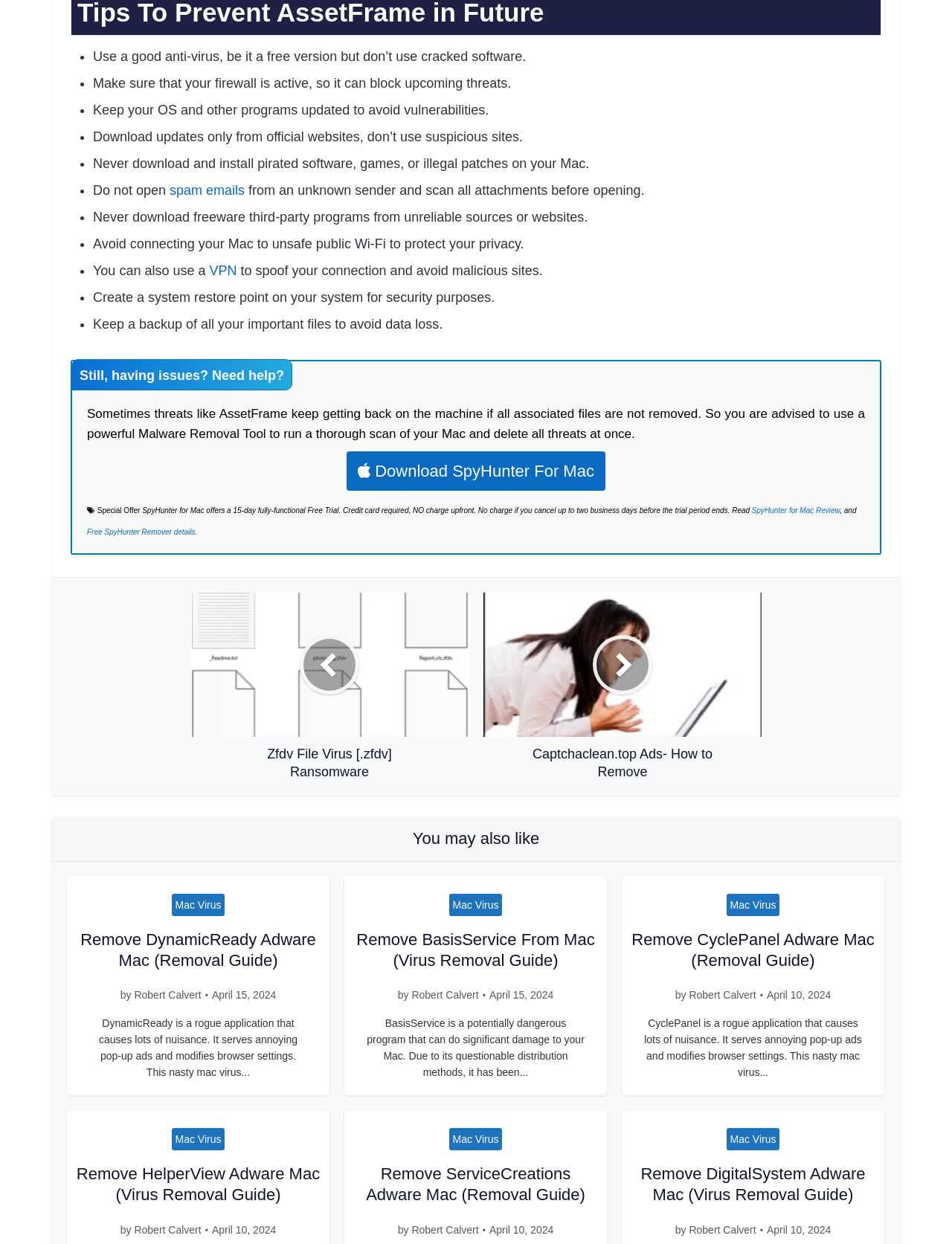Who is the author of the article 'Remove BasisService From Mac (Virus Removal Guide)'?
Answer the question with a thorough and detailed explanation.

The author of the article 'Remove BasisService From Mac (Virus Removal Guide)' is mentioned as 'Robert Calvert', which is likely the name of the person who wrote the article.